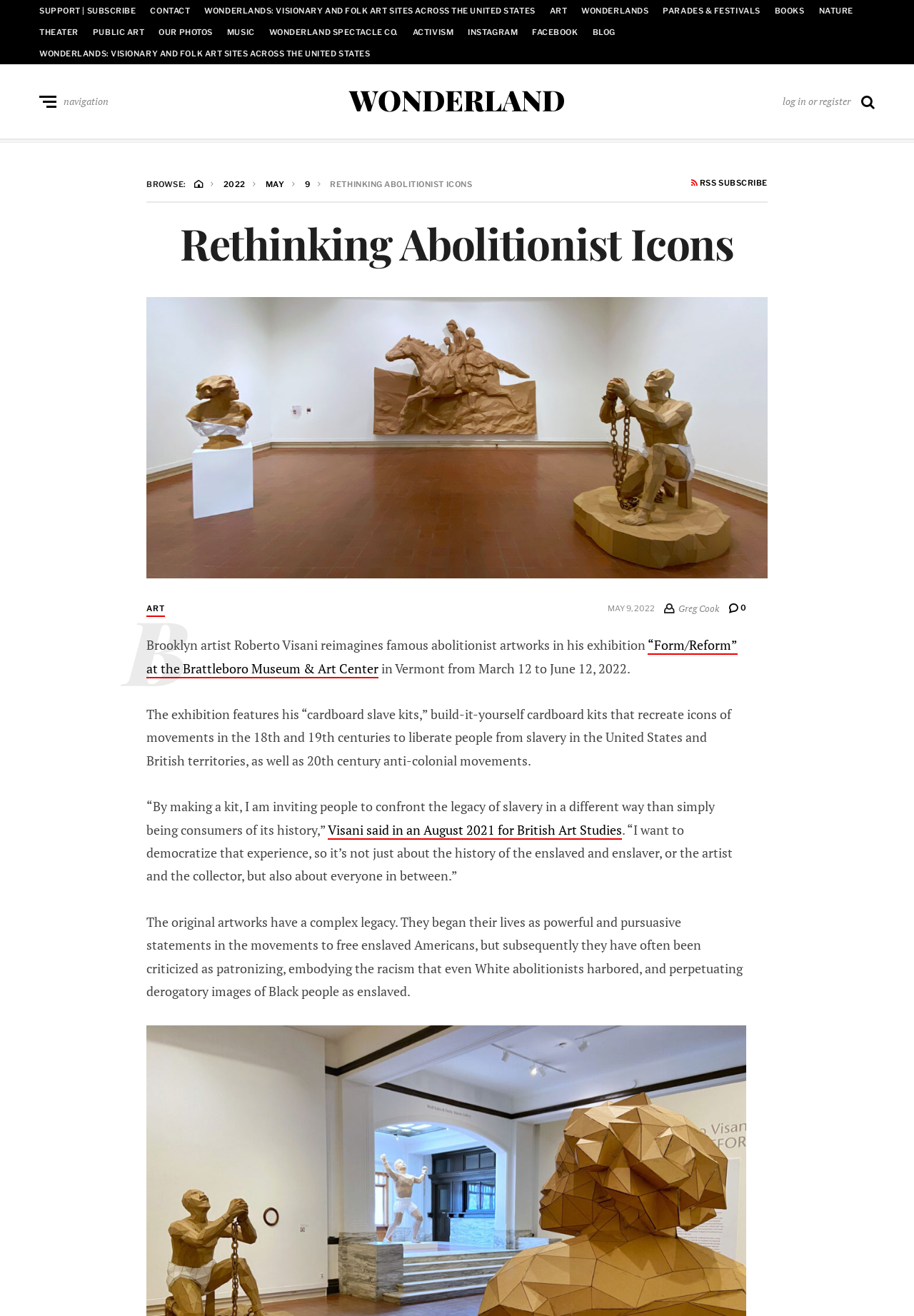Can you pinpoint the bounding box coordinates for the clickable element required for this instruction: "View the image of Roberto Visani's artwork"? The coordinates should be four float numbers between 0 and 1, i.e., [left, top, right, bottom].

[0.16, 0.226, 0.84, 0.44]